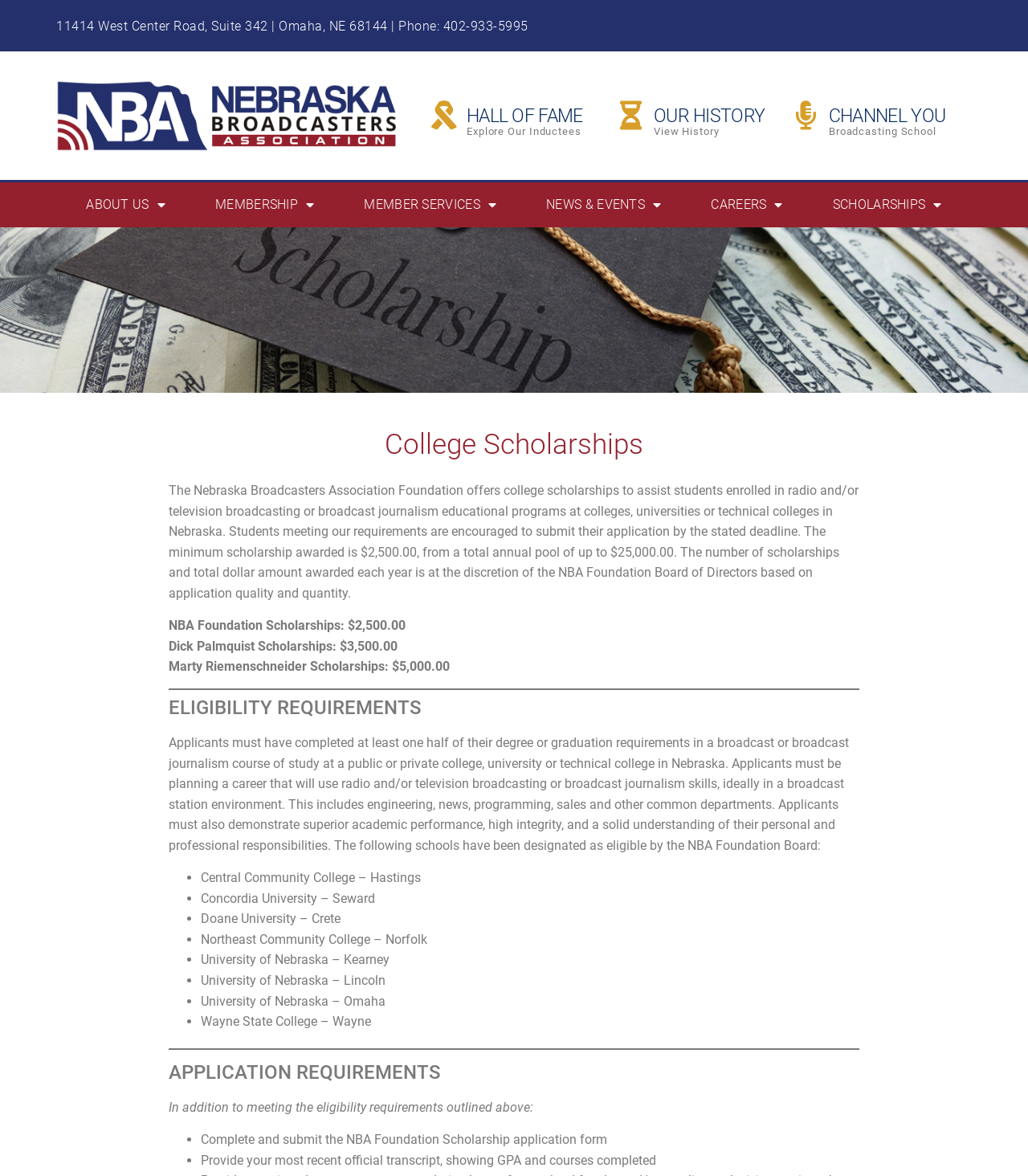Answer the question with a single word or phrase: 
How many schools are eligible for the NBA Foundation scholarships?

8